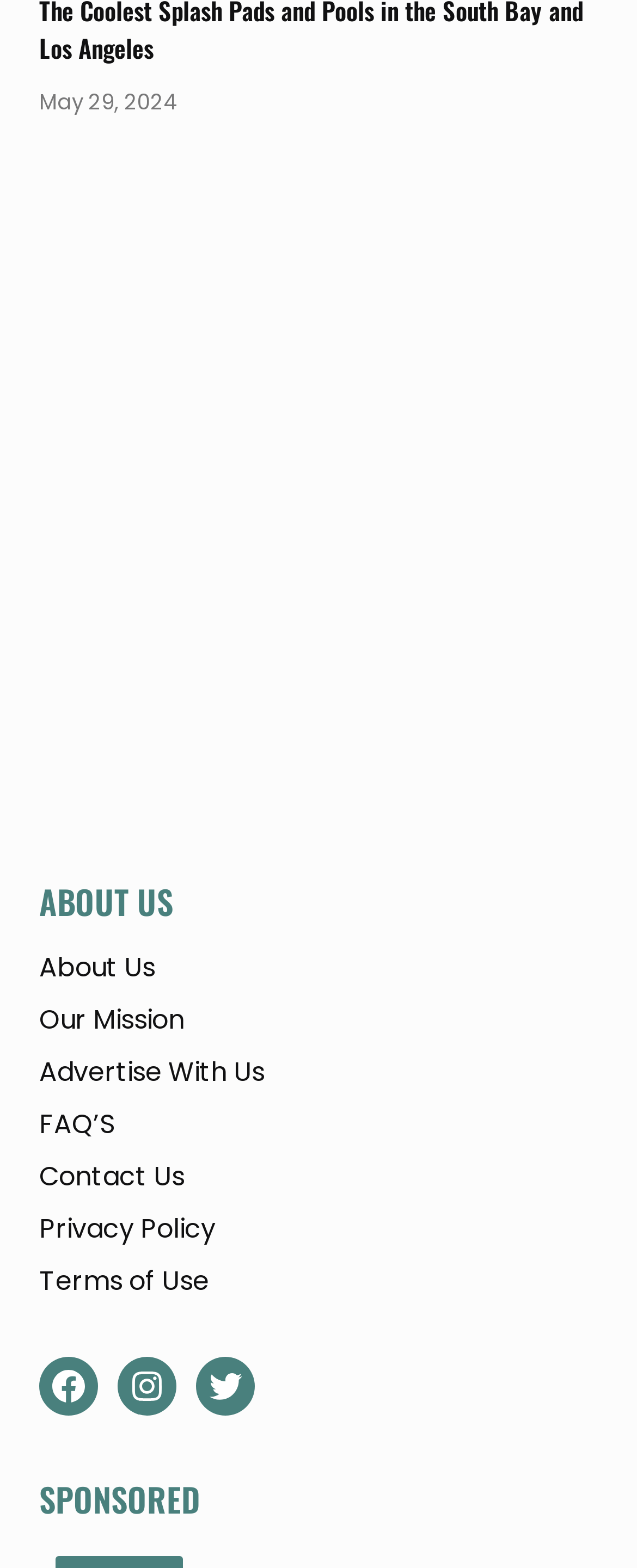Determine the bounding box coordinates of the clickable region to execute the instruction: "View Facebook community accelerator page". The coordinates should be four float numbers between 0 and 1, denoted as [left, top, right, bottom].

[0.062, 0.279, 0.938, 0.528]